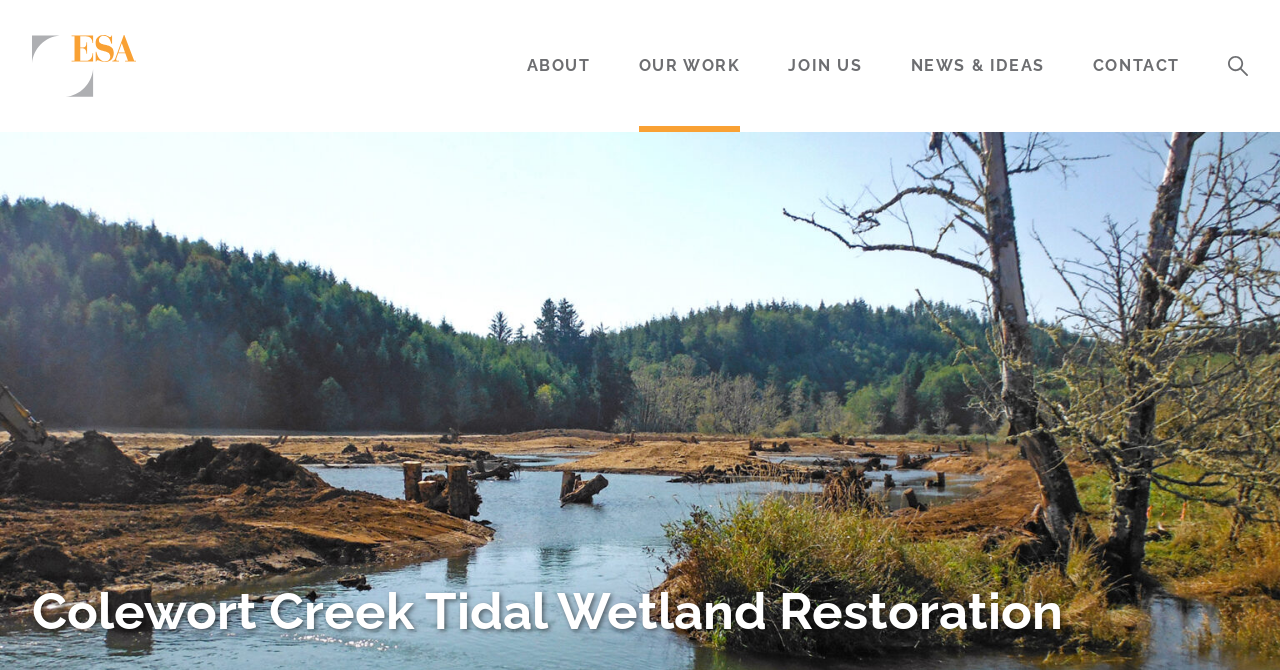How many links are listed under 'OUR WORK'?
Based on the visual details in the image, please answer the question thoroughly.

There are no links listed under 'OUR WORK', as it is a main navigation link at the top of the webpage.